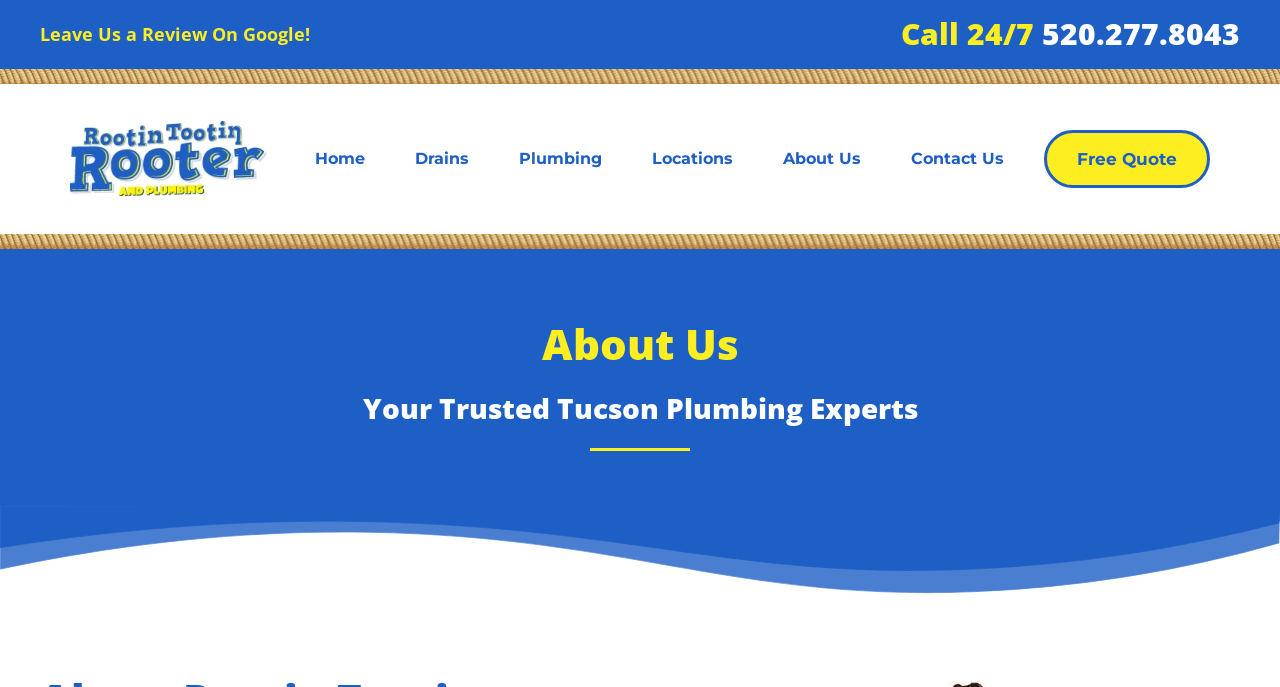Please identify the bounding box coordinates of the element that needs to be clicked to perform the following instruction: "Call the phone number".

[0.814, 0.019, 0.969, 0.079]